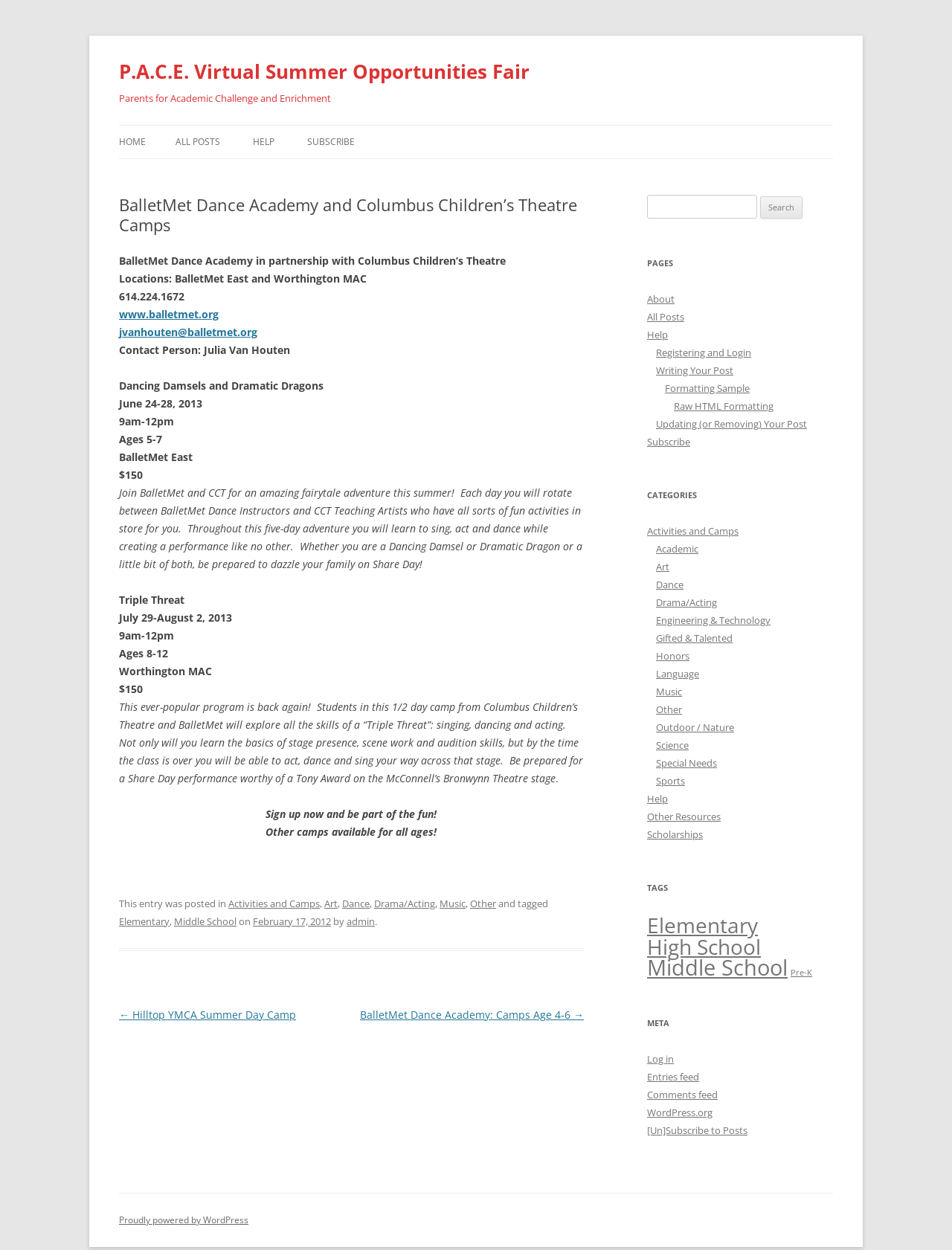Determine the bounding box coordinates of the clickable element to achieve the following action: 'Search for camps'. Provide the coordinates as four float values between 0 and 1, formatted as [left, top, right, bottom].

[0.68, 0.156, 0.795, 0.175]